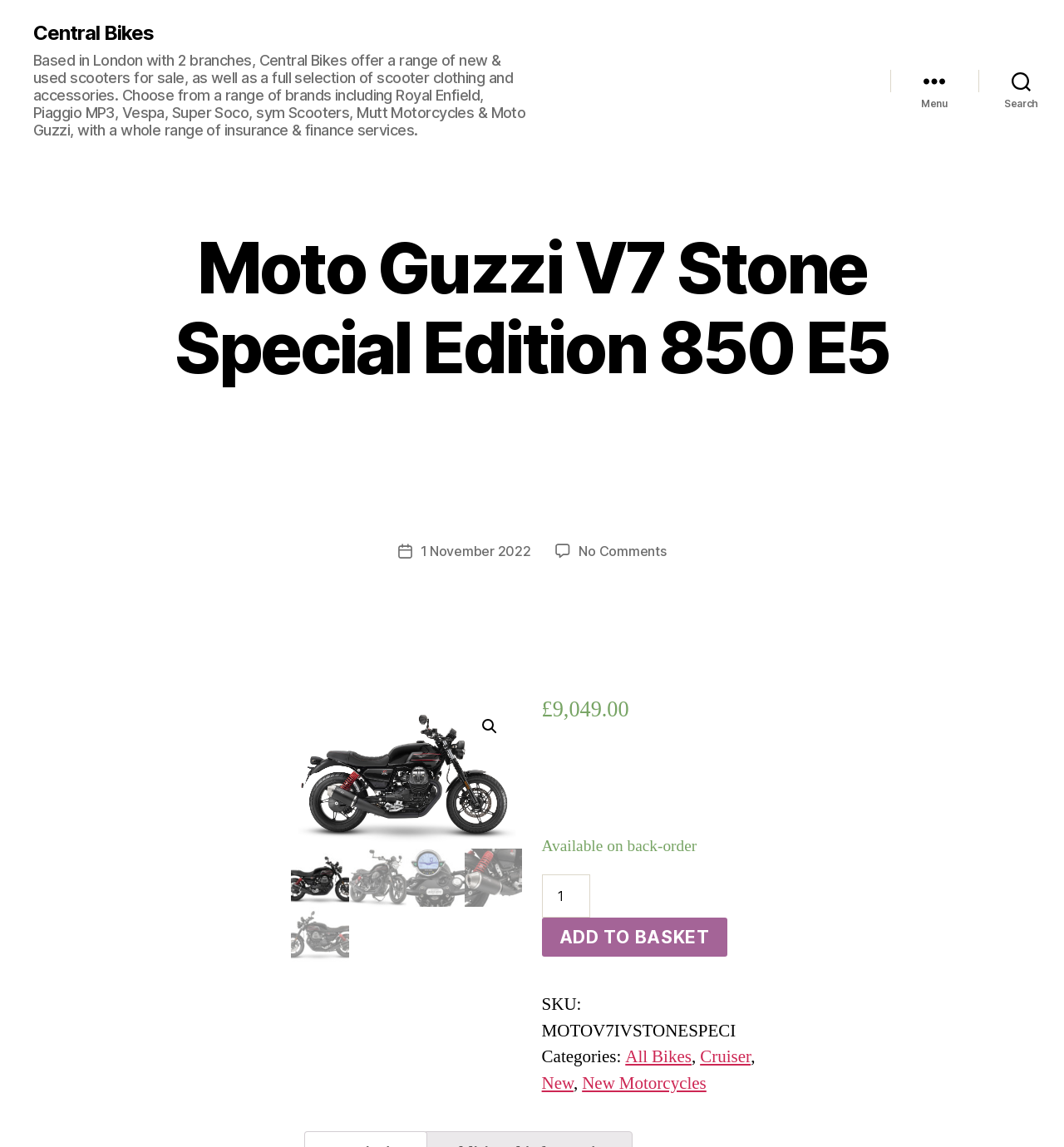Please provide a brief answer to the following inquiry using a single word or phrase:
What type of motorcycle is this?

Cruiser